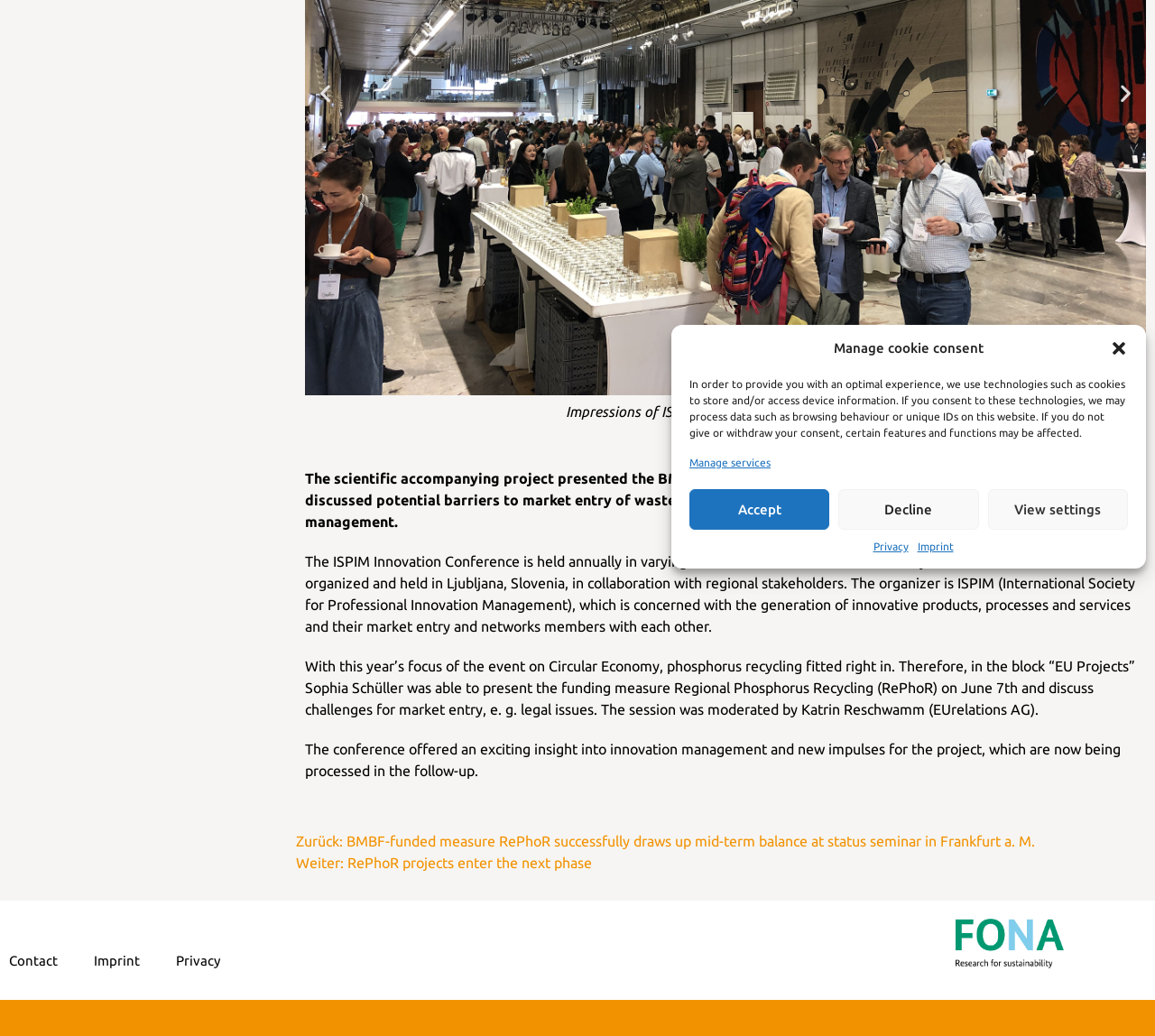Determine the bounding box for the UI element described here: "Manage services".

[0.597, 0.439, 0.667, 0.455]